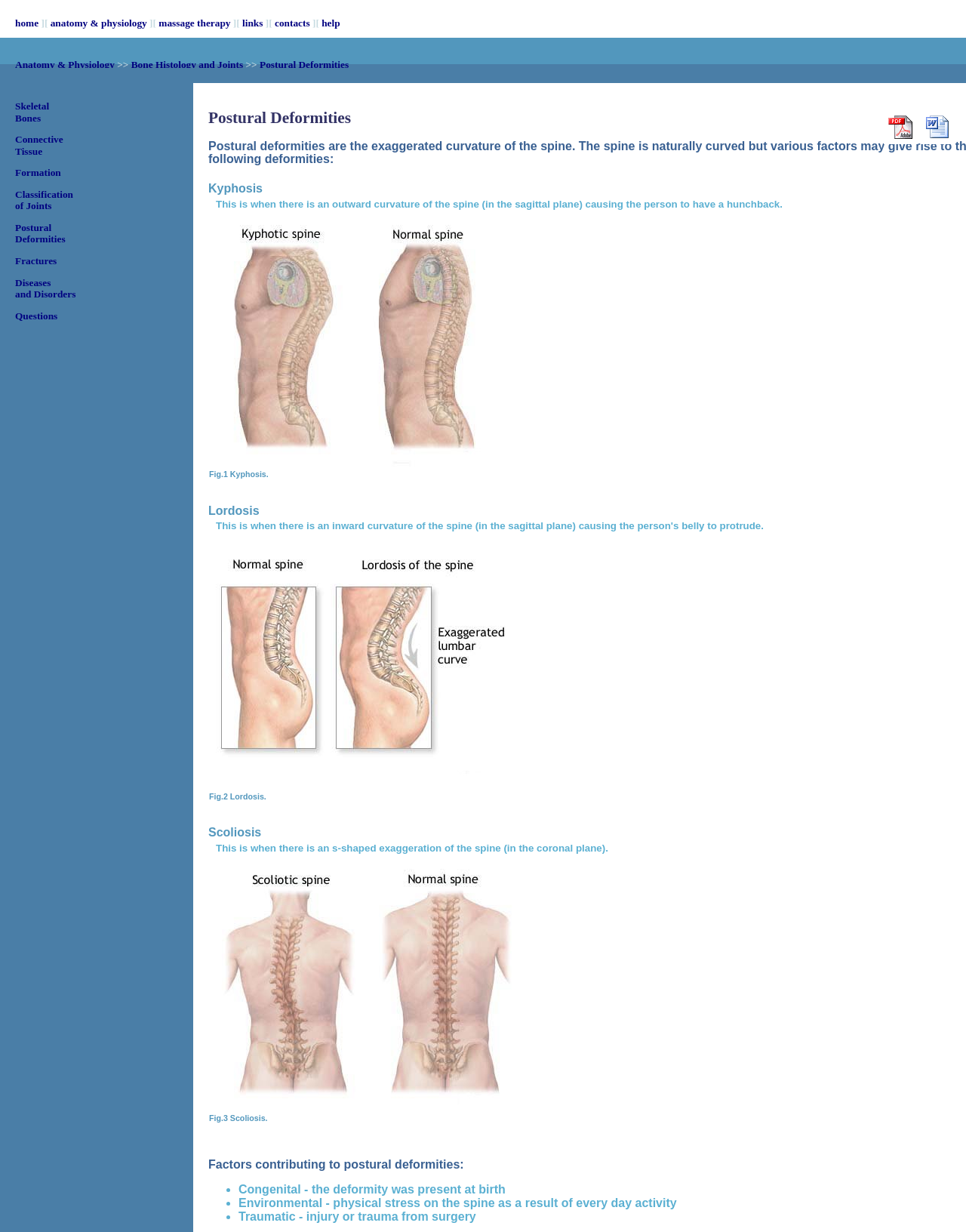Provide an in-depth caption for the elements present on the webpage.

The webpage is about massage therapy, specifically focusing on anatomy and physiology. At the top, there is a navigation menu with links to "home", "anatomy & physiology", "massage therapy", "links", "contacts", and "help". 

Below the navigation menu, there is a section dedicated to anatomy and physiology, with links to various topics such as "Bone Histology and Joints", "Postural Deformities", "Skeletal Bones", "Connective Tissue", and more. 

On the right side of the page, there are three images, each accompanied by a caption. The first image is labeled "Fig.1" and is related to Kyphosis. The second image is labeled "Fig.2" and is related to Lordosis. The third image is labeled "Fig.3" and is related to Scoliosis. 

Below the images, there is a list of bullet points describing the causes of Scoliosis, including Congenital, Environmental, and Traumatic factors. 

At the bottom right corner of the page, there are two small images, likely social media links or icons.